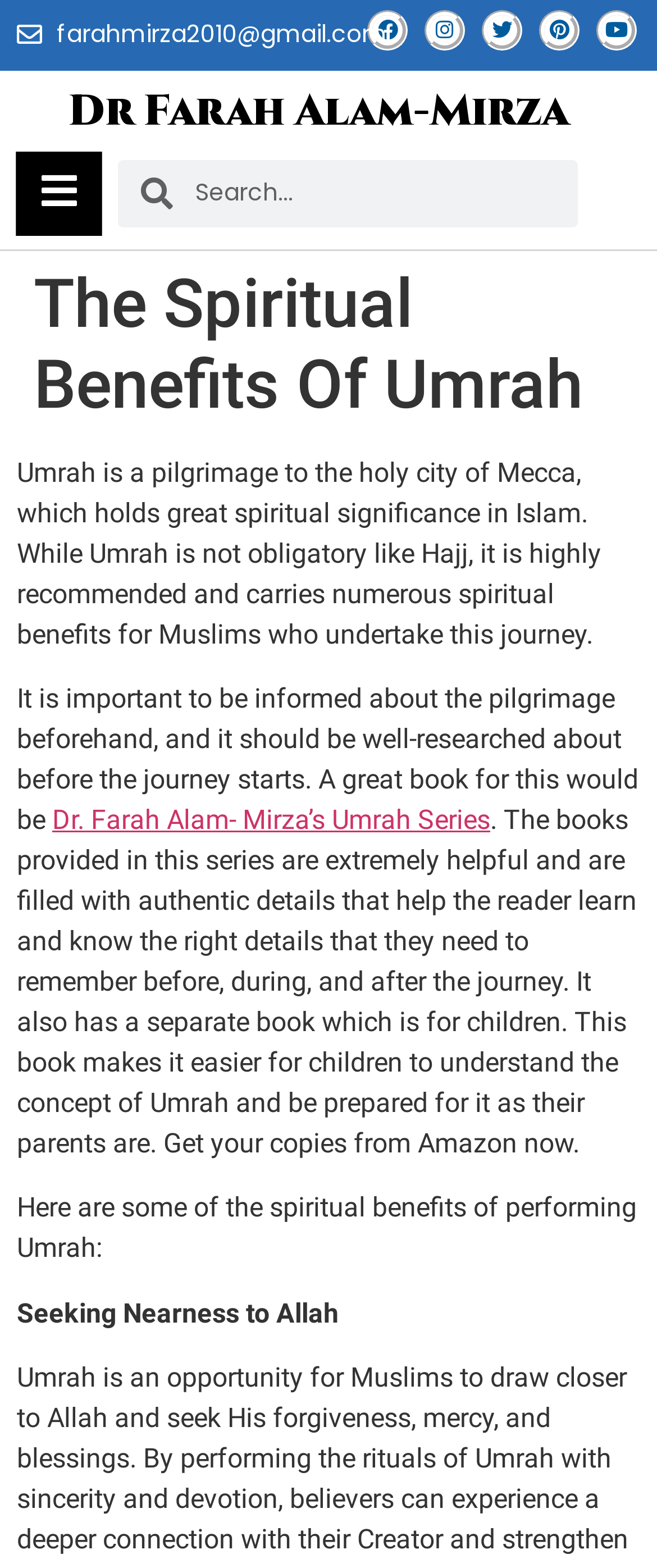Give a one-word or phrase response to the following question: What is the pilgrimage to the holy city of Mecca?

Umrah